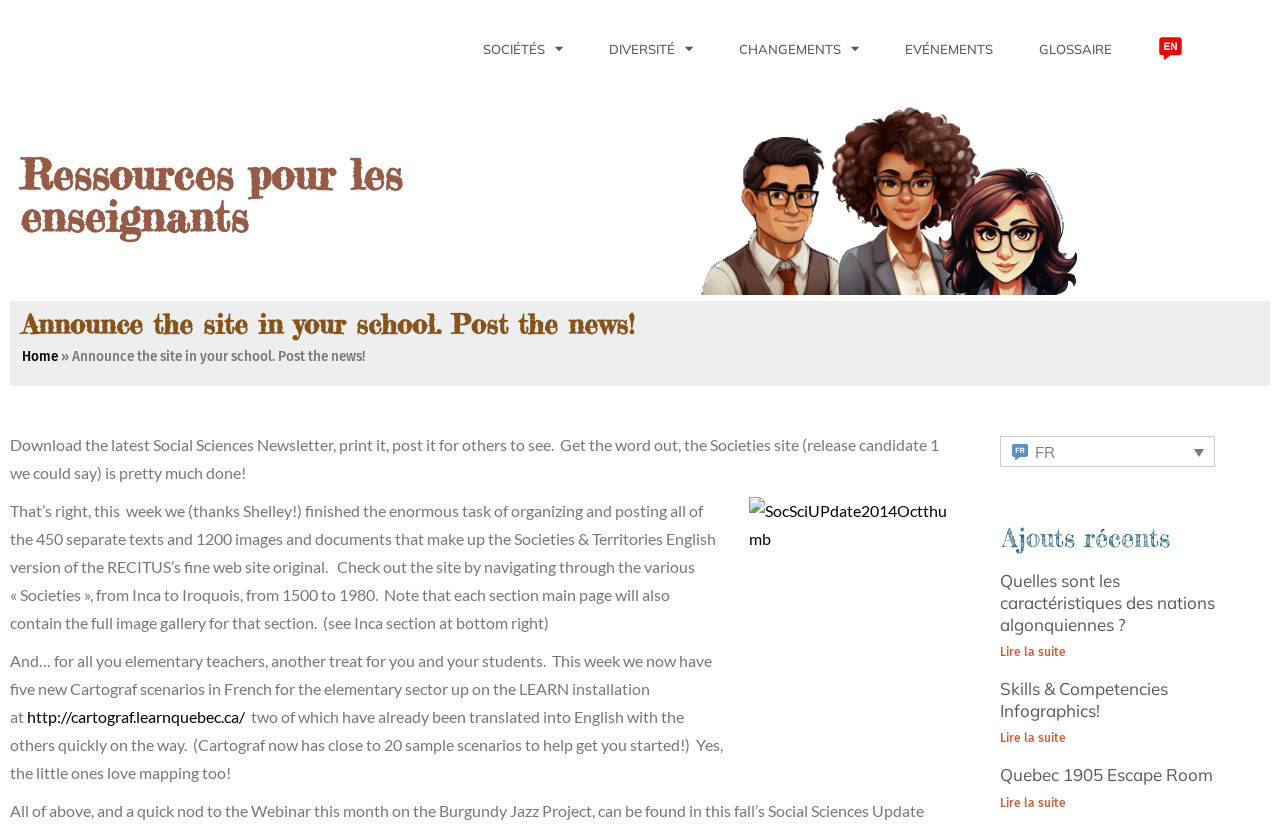Using the format (top-left x, top-left y, bottom-right x, bottom-right y), provide the bounding box coordinates for the described UI element. All values should be floating point numbers between 0 and 1: Lire la suite

[0.781, 0.957, 0.833, 0.974]